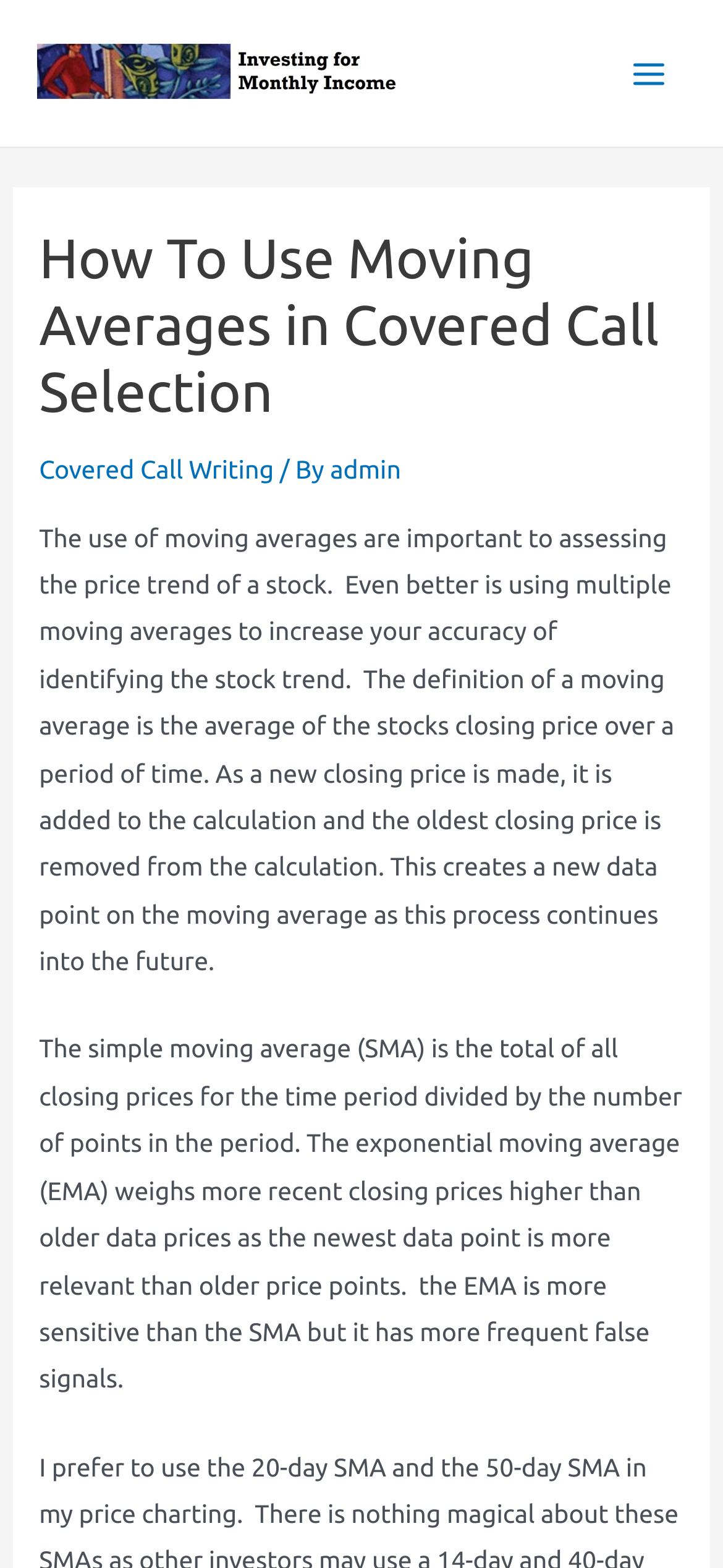What is the calculation method of SMA?
Using the image, answer in one word or phrase.

Total of closing prices divided by period